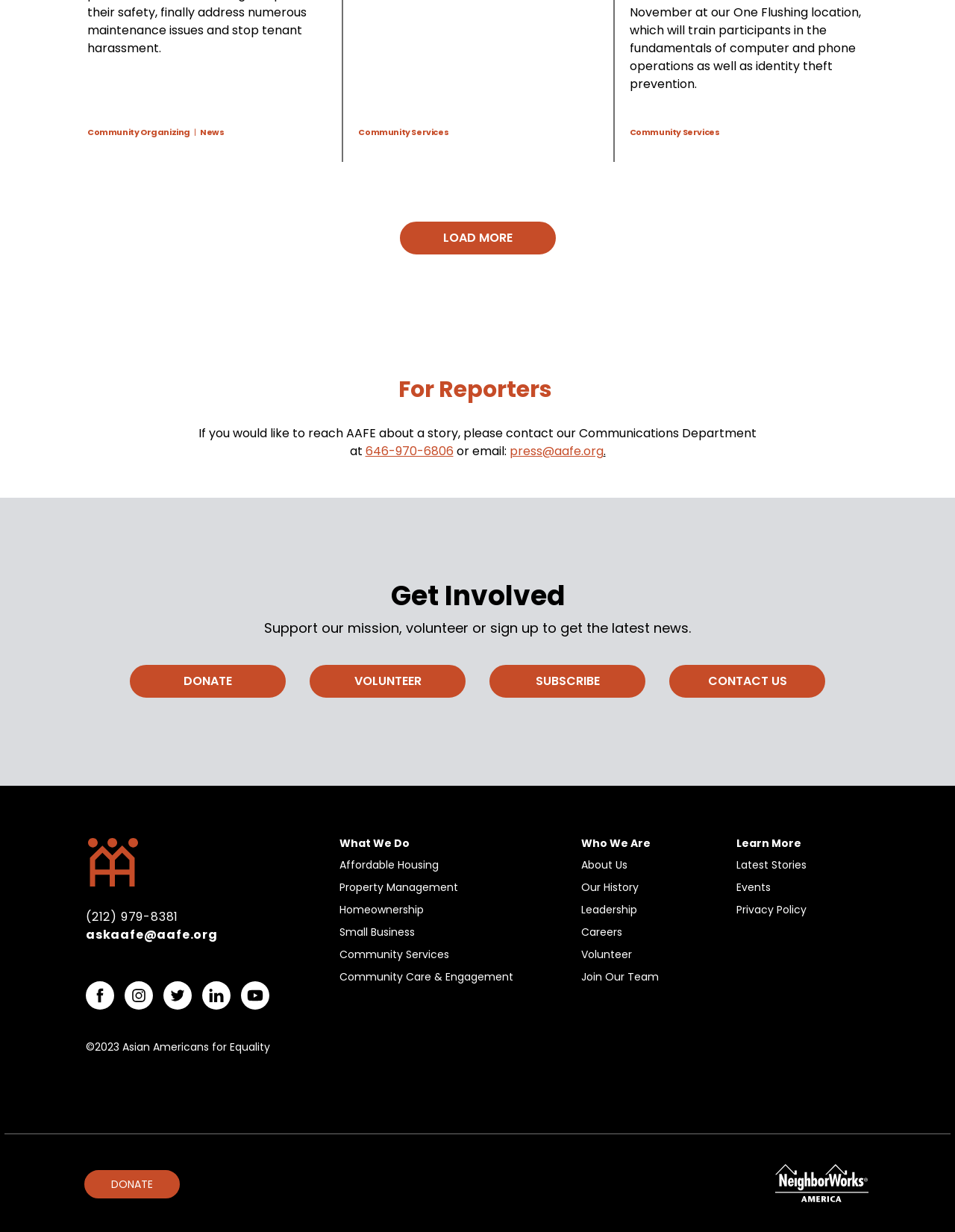What is the name of the organization?
Answer the question with a single word or phrase derived from the image.

Asian Americans for Equality